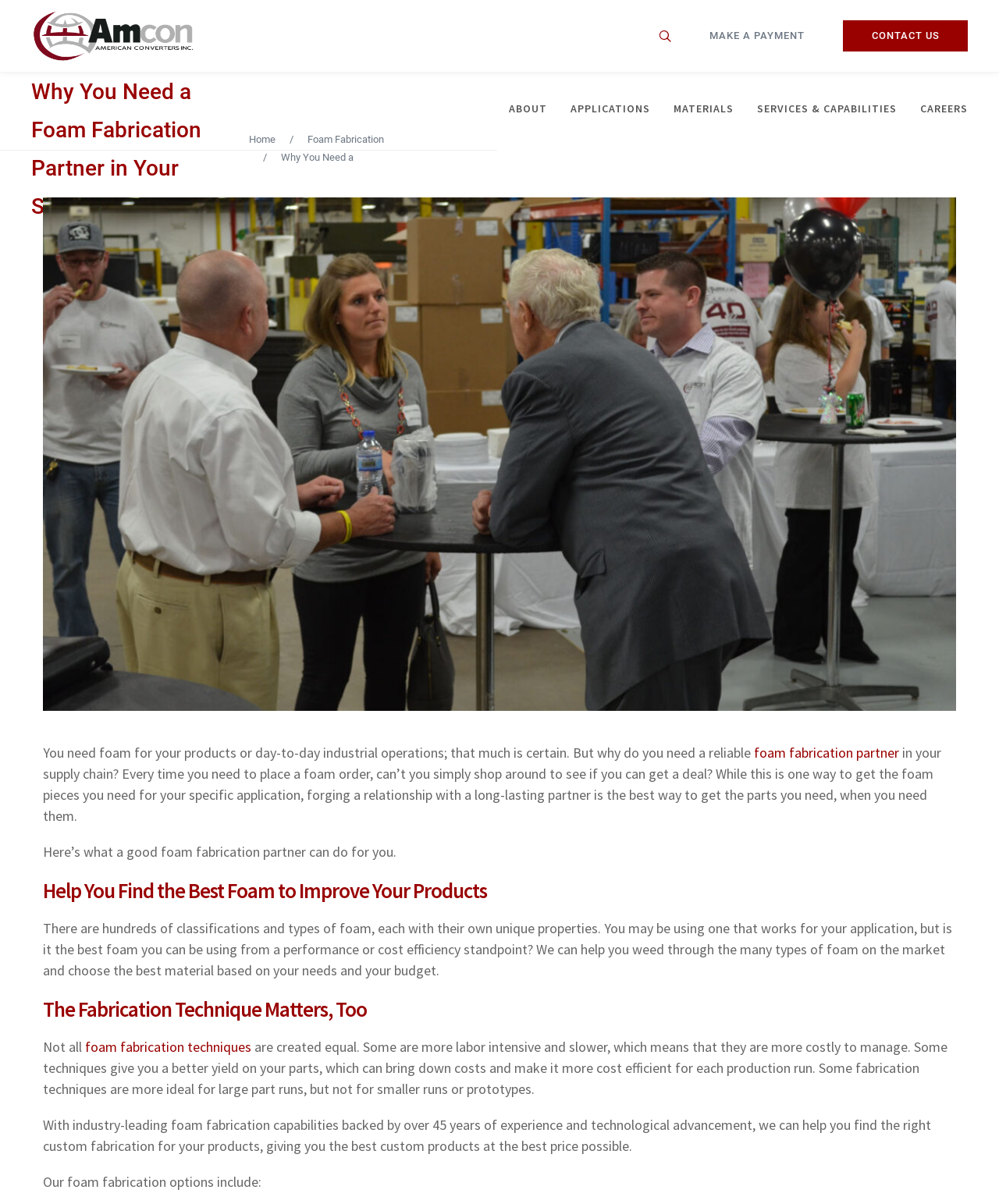Given the element description "Applications" in the screenshot, predict the bounding box coordinates of that UI element.

[0.559, 0.06, 0.662, 0.121]